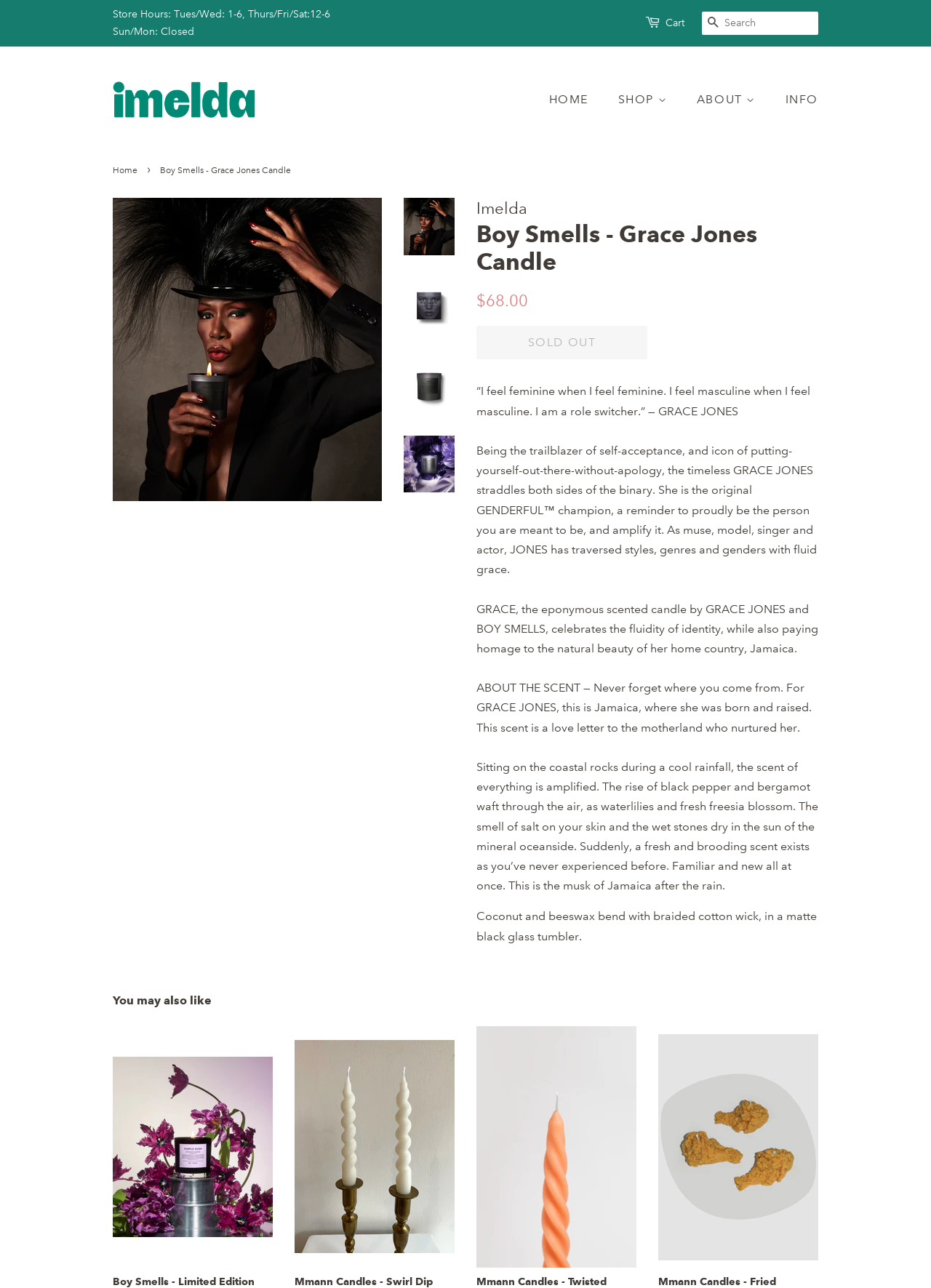What is the name of the candle?
Provide a detailed answer to the question using information from the image.

I found the answer by looking at the heading element on the webpage, which says 'Boy Smells - Grace Jones Candle'. This is the name of the product being described on the webpage.